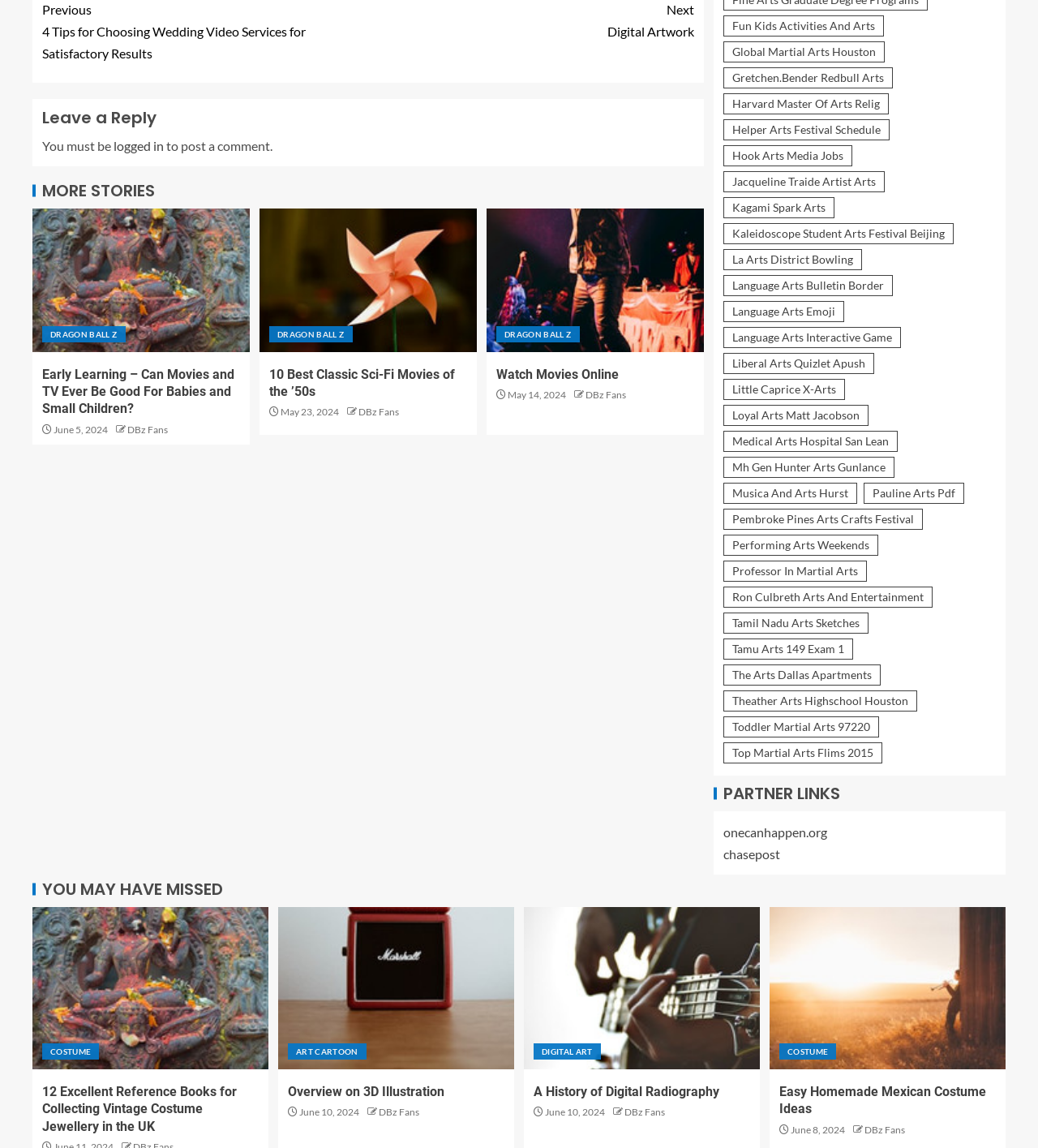Please respond in a single word or phrase: 
How many items are in each of the links in the right sidebar?

118 items